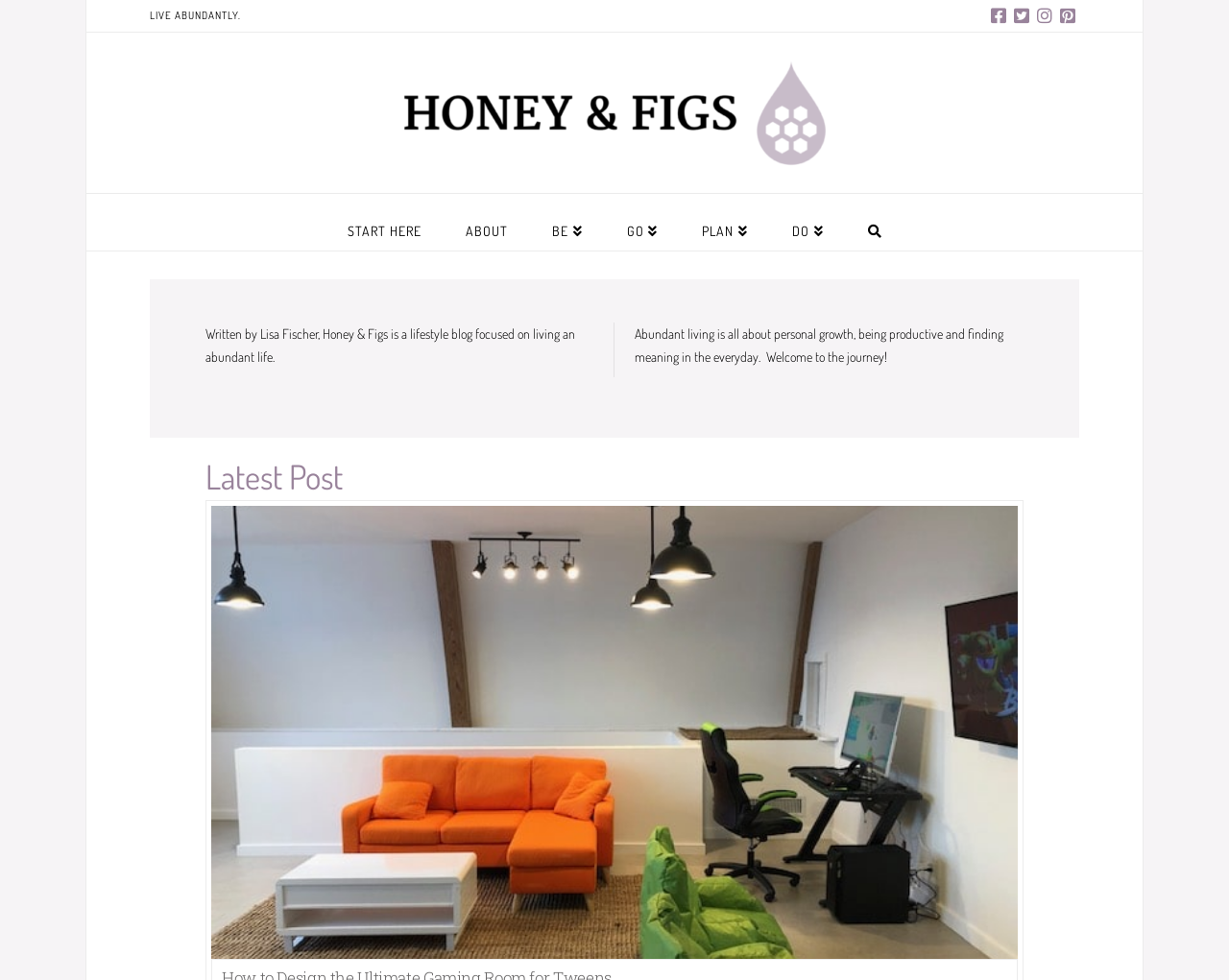Look at the image and answer the question in detail:
What is the author's name?

I found the answer by reading the StaticText element that mentions the author's name, Lisa Fischer, as the writer of the Honey & Figs lifestyle blog.